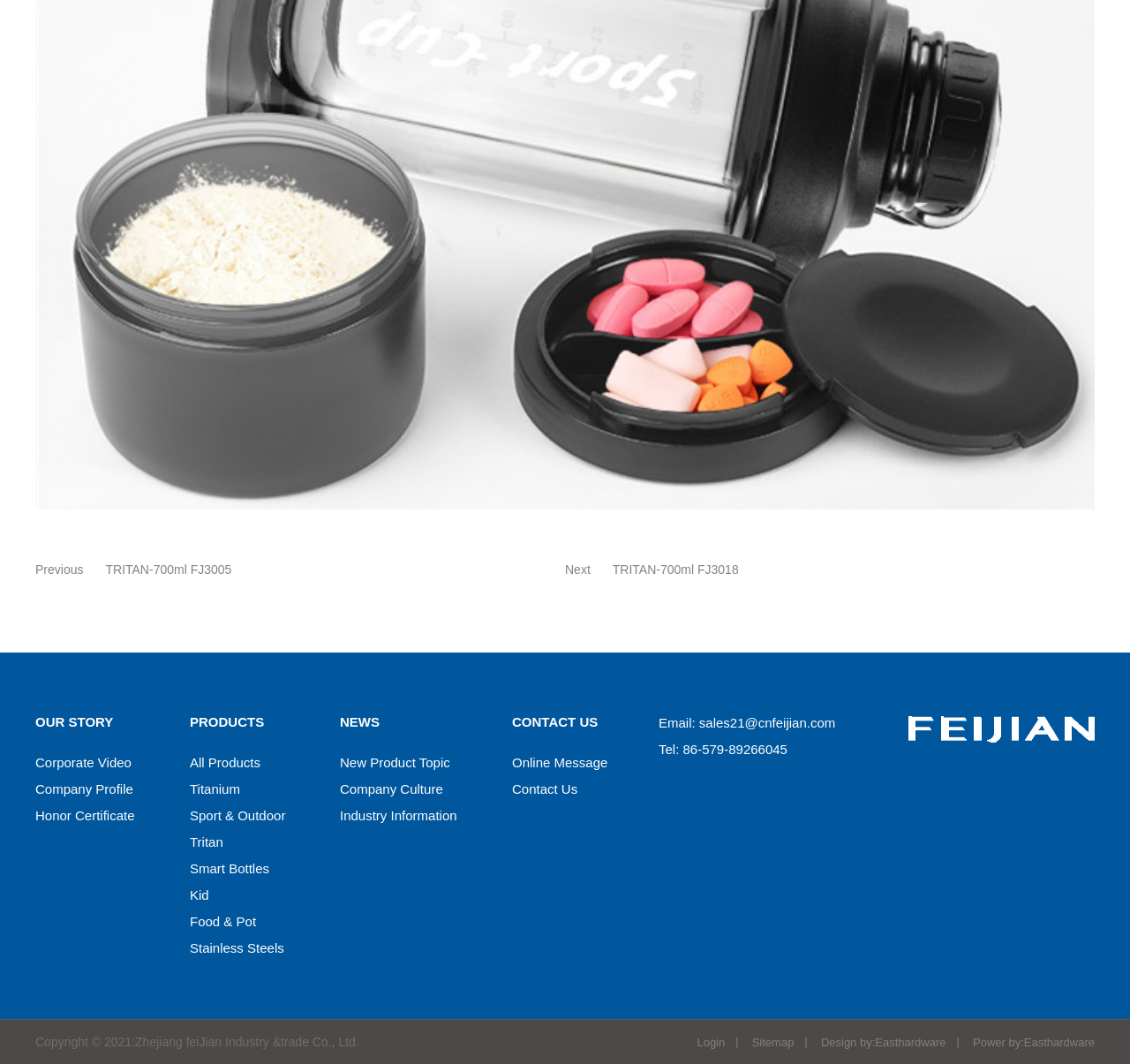What is the company's email address? Examine the screenshot and reply using just one word or a brief phrase.

sales21@cnfeijian.com